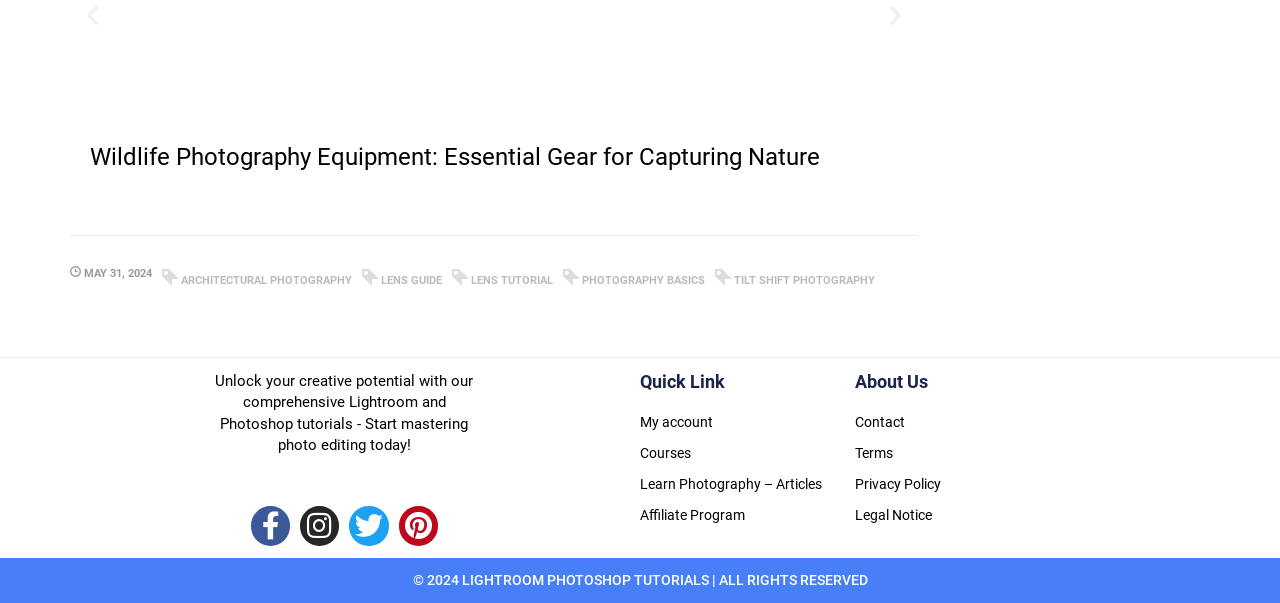Answer the following in one word or a short phrase: 
How many social media links are there on the webpage?

4